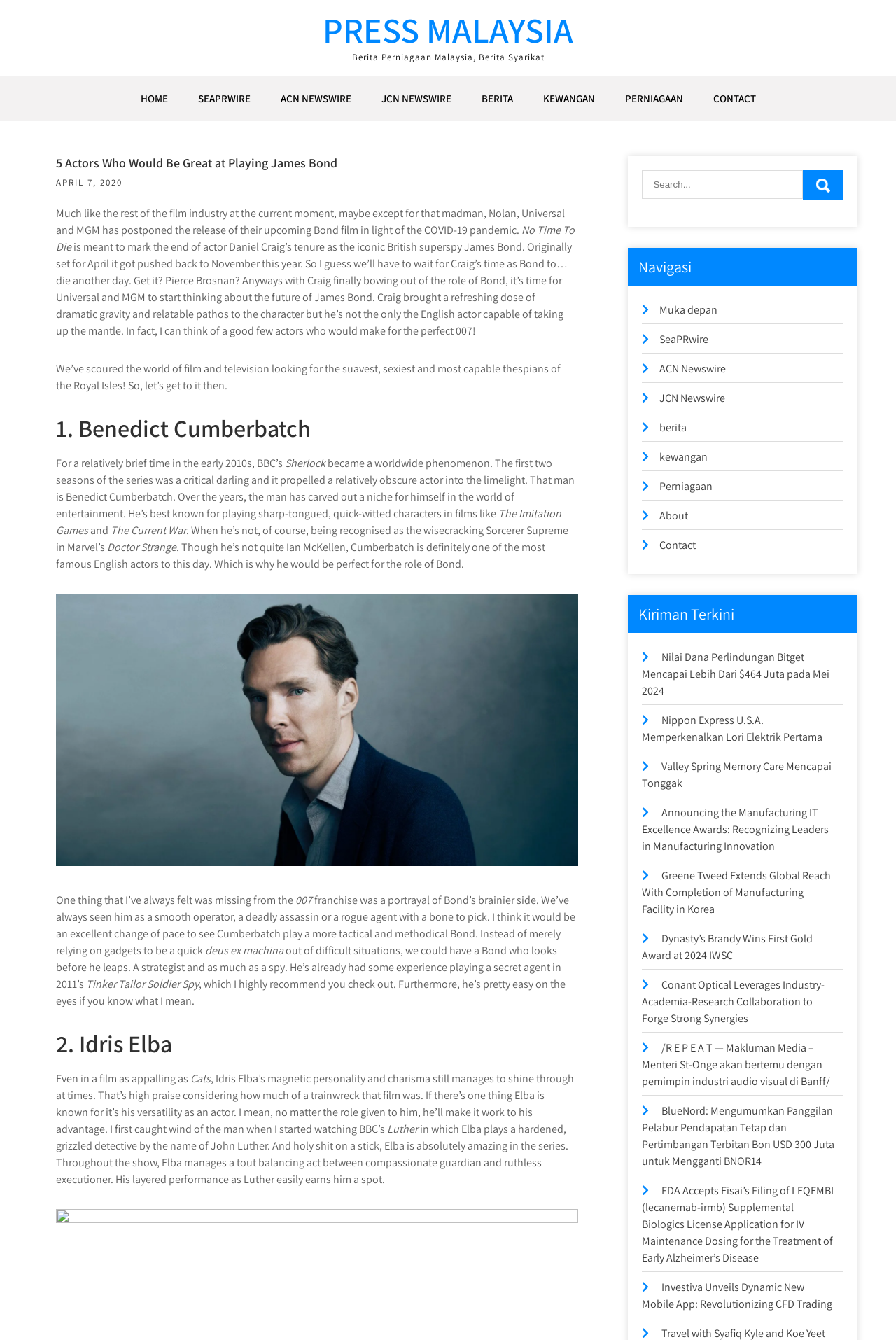Specify the bounding box coordinates of the area that needs to be clicked to achieve the following instruction: "Check the Facebook social media page".

None